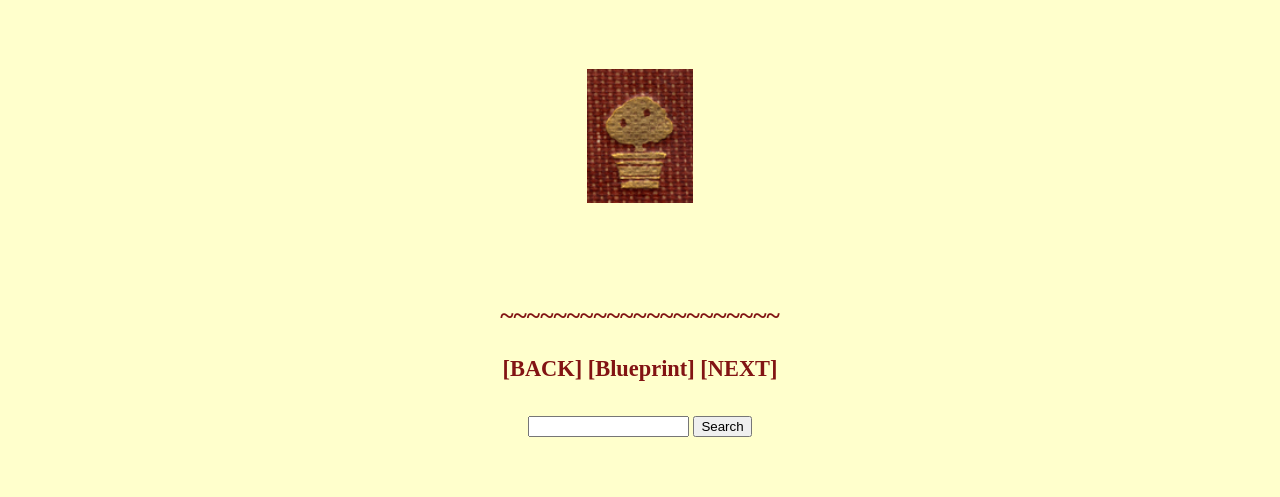What is the shape of the decoration in the image?
Based on the image, give a one-word or short phrase answer.

Tree